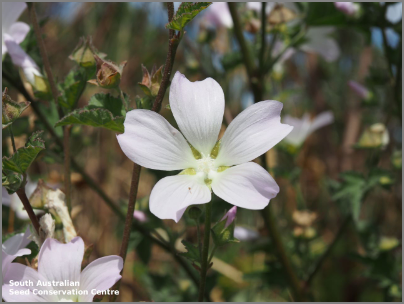Answer this question in one word or a short phrase: What is the primary color of the flower's petals?

White